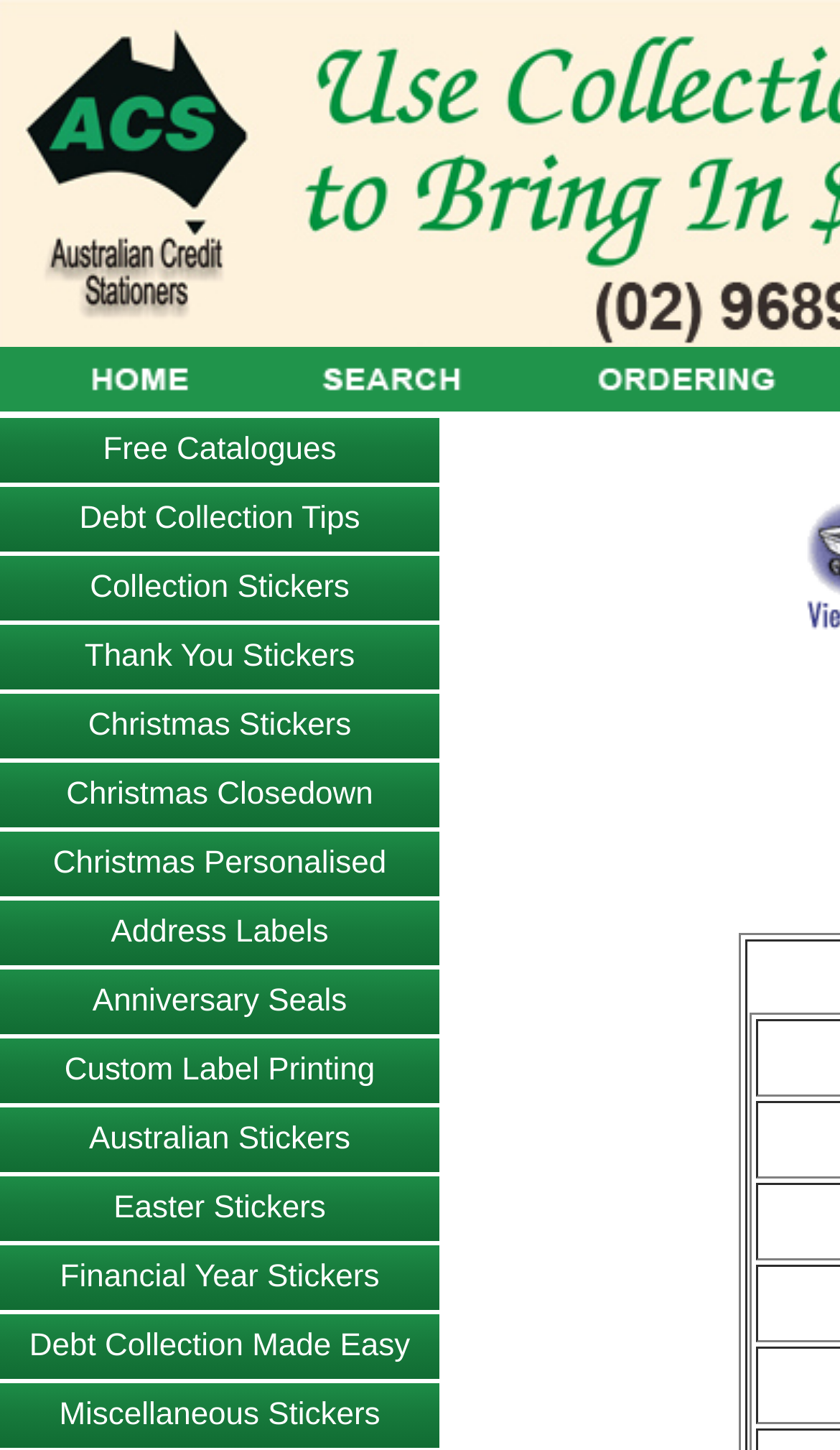Determine the bounding box coordinates for the area that should be clicked to carry out the following instruction: "Visit the JazzFest page".

None